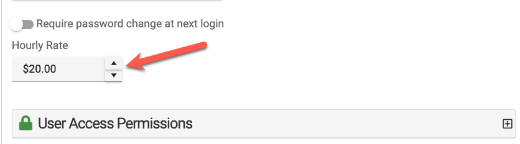Use the details in the image to answer the question thoroughly: 
What is the focus of the interface displayed in the image?

The focus of the interface can be determined by the label 'User Access Permissions' at the bottom of the image, which suggests that this interface is focused on managing user roles and settings within a system.